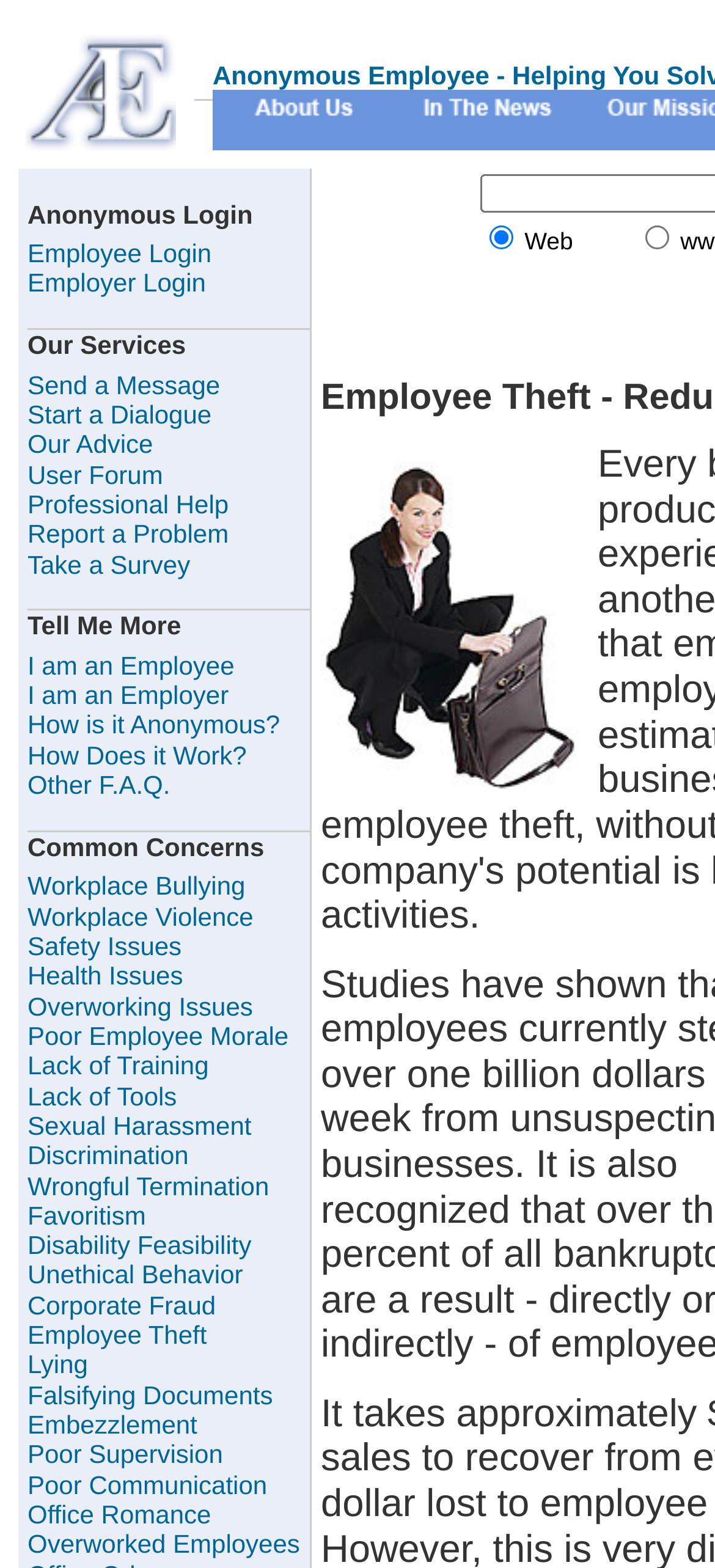Describe the webpage meticulously, covering all significant aspects.

The webpage is about Anonymous Employee, a platform that allows employees to express anonymous problems and concerns in the workplace. At the top, there is a column header with a brief description of the platform, accompanied by an image. Below this, there are two layout table cells, one with a link to "We are here to help you solve your workplace problems. Learn who we are" and another with a link to "Find out what is going on in the employment news. Also, learn about Anonymous Employee in the news."

The main content of the webpage is organized into a grid with multiple rows, each containing a grid cell with a link to a specific topic or service. The topics include "Employee Login", "Employer Login", "Our Services", "Send a Message", "Start a Dialogue", "Our Advice", "User Forum", "Professional Help", "Report a Problem", "Take a Survey", and more. These links are arranged in a vertical column, with each link below the previous one.

There are also several row headers with titles such as "Anonymous Login", "Our Services", "Tell Me More", "Common Concerns", and others. These headers separate the different sections of the webpage and provide a clear organization of the content.

In addition to the links and headers, there are several images scattered throughout the webpage, likely used to break up the text and provide visual interest. Overall, the webpage has a clean and organized layout, making it easy to navigate and find the desired information.